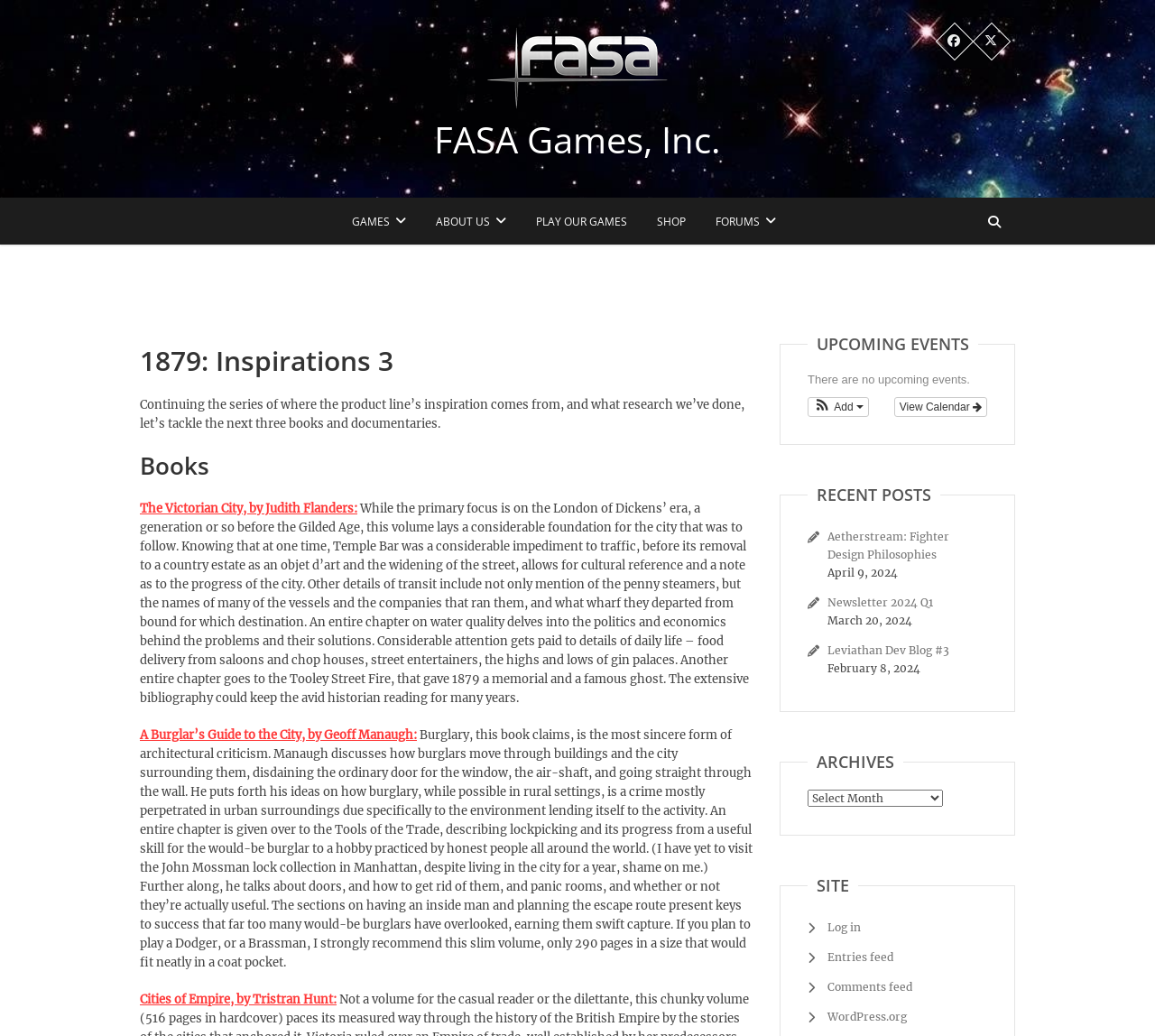Write a detailed summary of the webpage, including text, images, and layout.

The webpage is about FASA Games, Inc. and its inspirations for the game "1879". At the top right corner, there are two social media links and a link to the company's name. Below that, there is a main menu navigation bar with links to "GAMES", "ABOUT US", "PLAY OUR GAMES", "SHOP", and "FORUMS". 

On the left side, there is a header section with a button and a heading "1879: Inspirations 3". Below that, there is a paragraph of text describing the inspiration behind the game, followed by a heading "Books" and three links to book titles with descriptions. 

On the right side, there are three sections: "UPCOMING EVENTS", "RECENT POSTS", and "ARCHIVES". The "UPCOMING EVENTS" section has a message saying there are no upcoming events, but there is a link to view the calendar and a button to add an event. The "RECENT POSTS" section has three links to recent posts with their corresponding dates. The "ARCHIVES" section has a heading and a combobox to select archives. 

At the bottom right corner, there is a "SITE" section with links to log in, entries feed, comments feed, and WordPress.org.